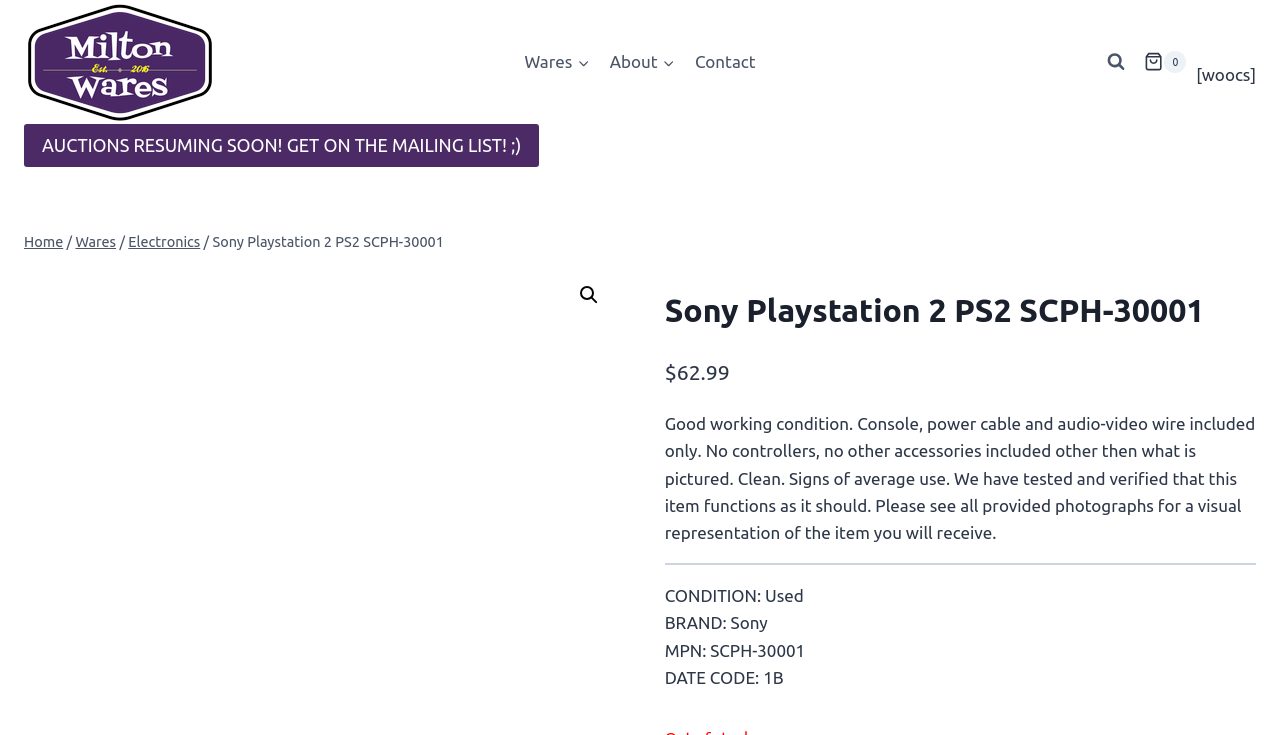Bounding box coordinates are given in the format (top-left x, top-left y, bottom-right x, bottom-right y). All values should be floating point numbers between 0 and 1. Provide the bounding box coordinate for the UI element described as: Shopping Cart 0

[0.894, 0.069, 0.927, 0.099]